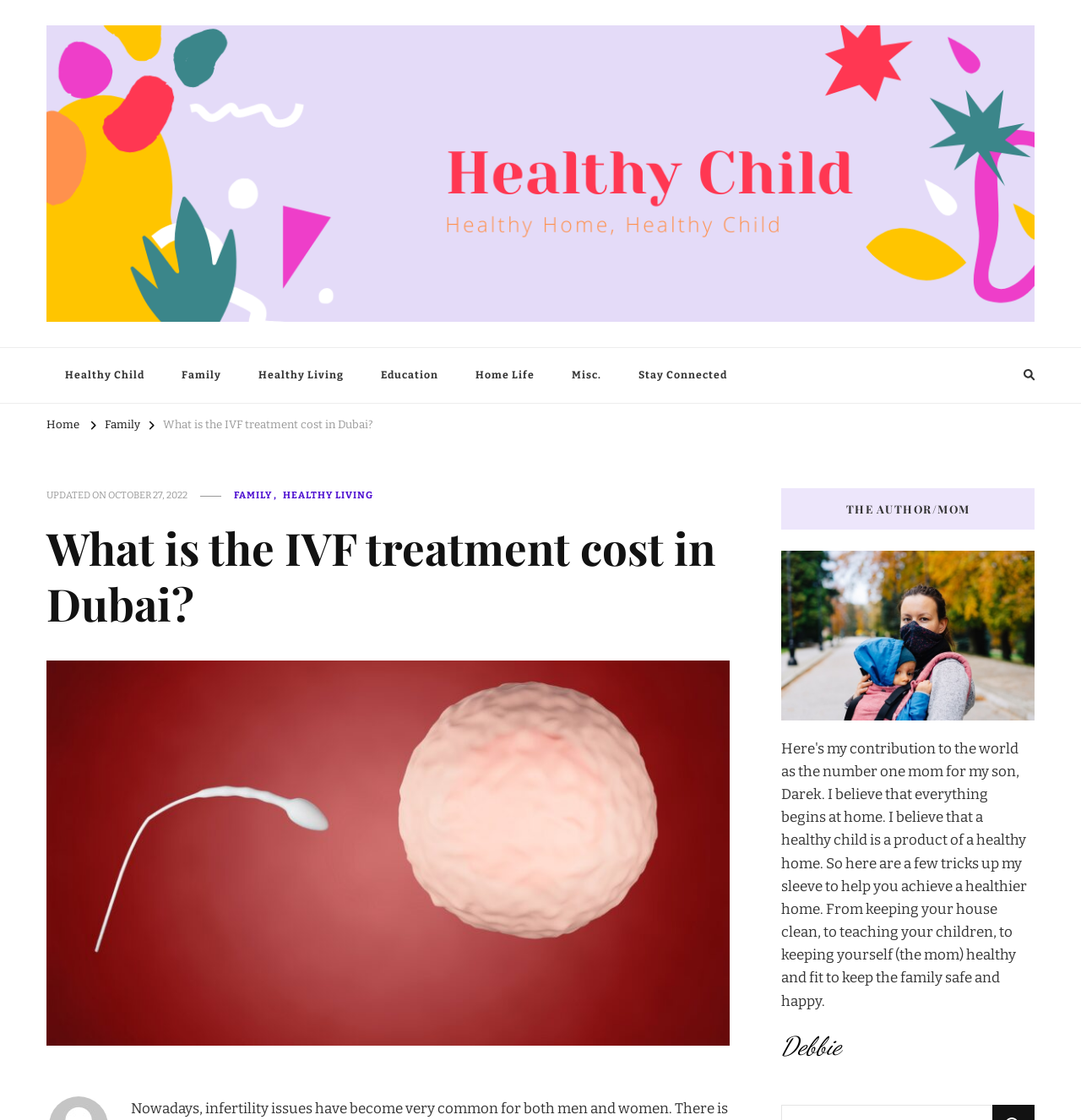Indicate the bounding box coordinates of the clickable region to achieve the following instruction: "click on Family link."

[0.151, 0.311, 0.222, 0.36]